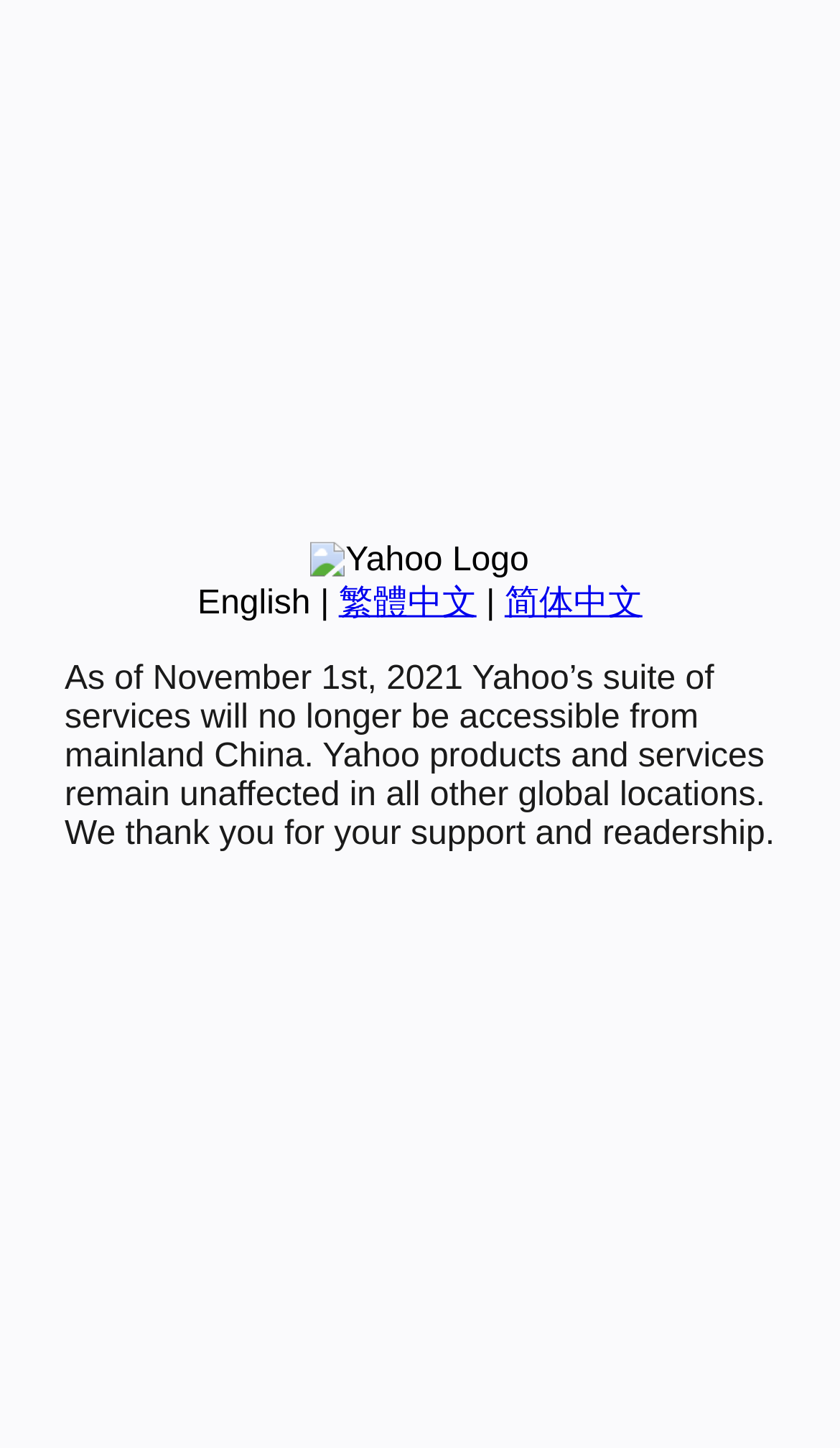Bounding box coordinates are specified in the format (top-left x, top-left y, bottom-right x, bottom-right y). All values are floating point numbers bounded between 0 and 1. Please provide the bounding box coordinate of the region this sentence describes: 简体中文

[0.601, 0.404, 0.765, 0.429]